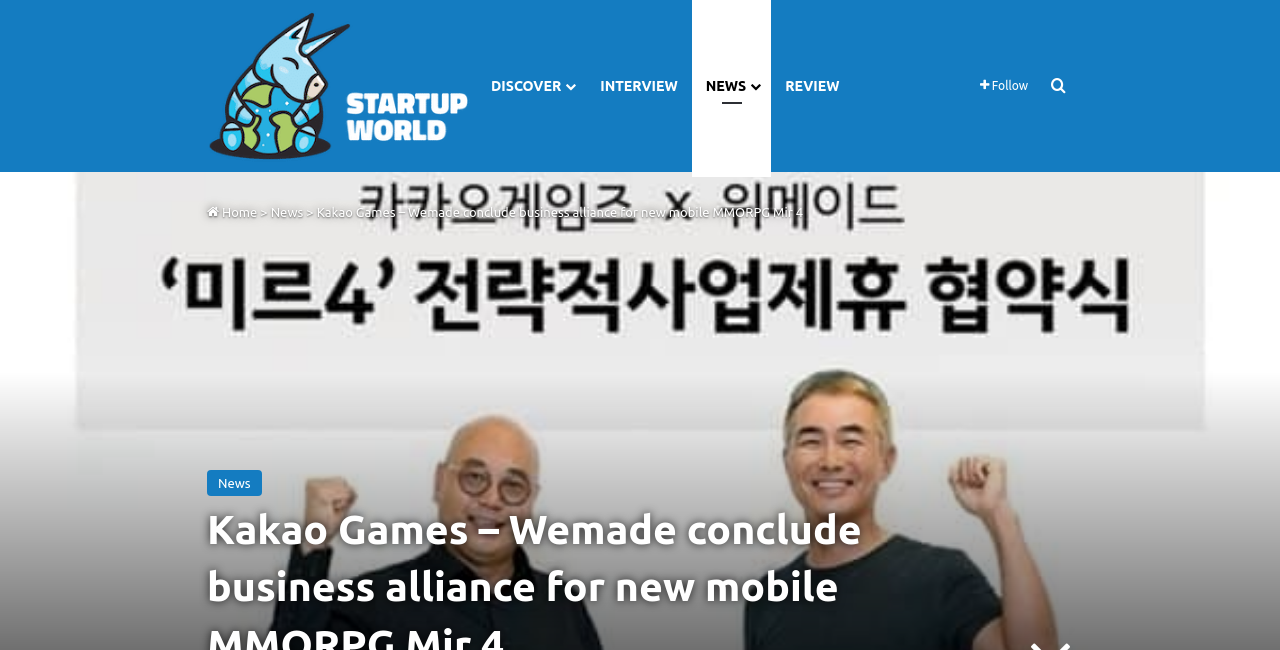Pinpoint the bounding box coordinates of the element to be clicked to execute the instruction: "go to Startup World Tech".

[0.162, 0.008, 0.373, 0.257]